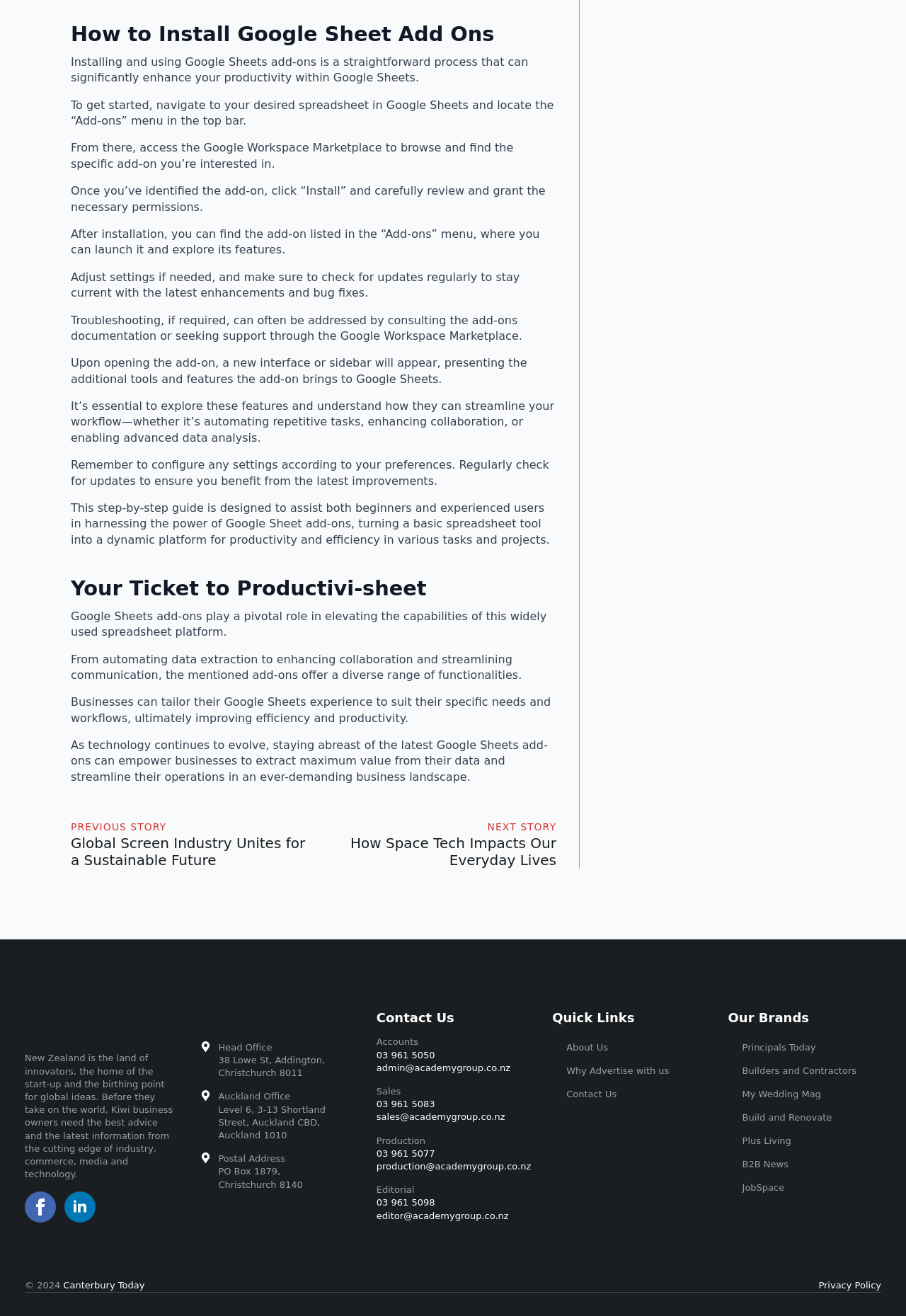What is the main topic of this webpage?
Provide a thorough and detailed answer to the question.

The webpage is about how to install and use Google Sheet add-ons, and it provides a step-by-step guide on how to do so. The content of the webpage is focused on Google Sheet add-ons, which suggests that the main topic of this webpage is Google Sheet Add Ons.